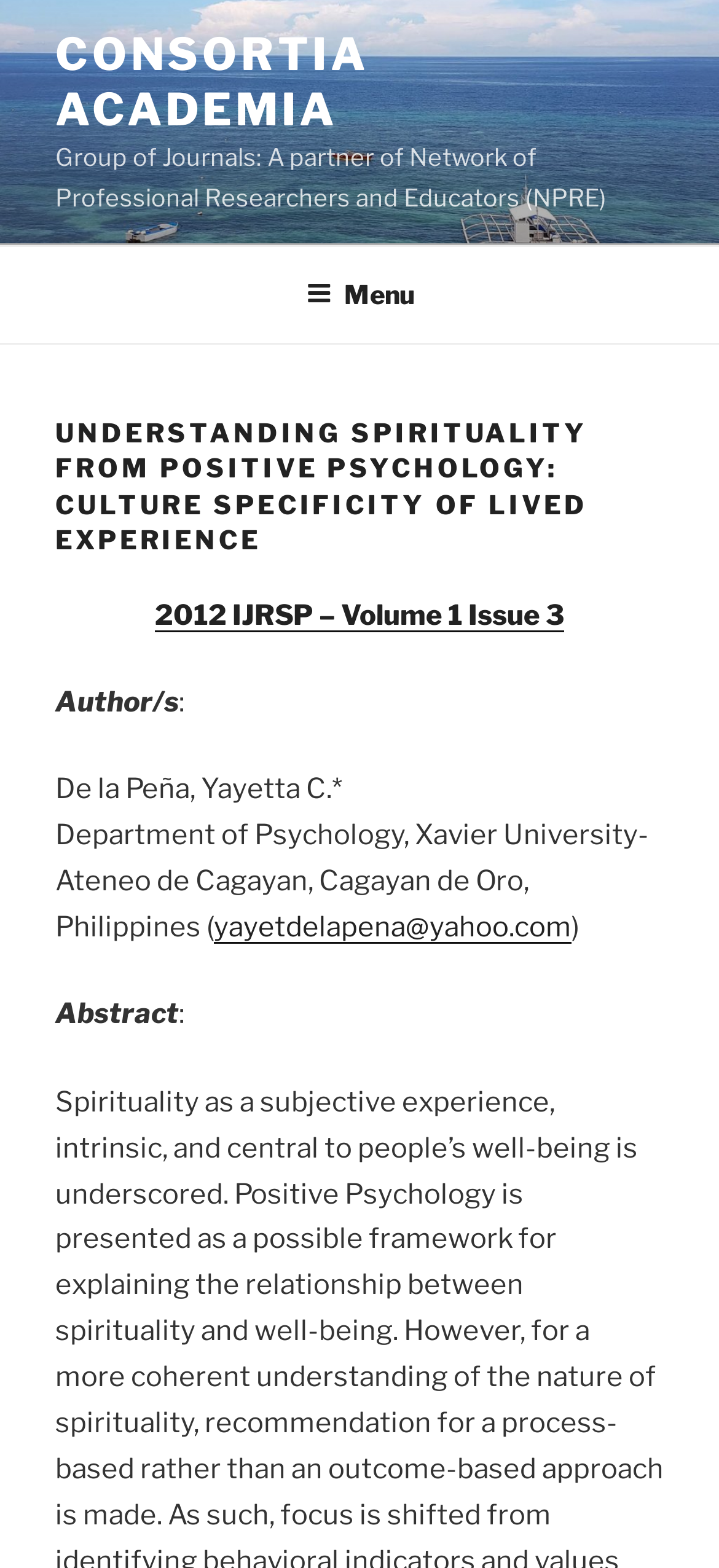Provide a thorough summary of the webpage.

The webpage appears to be an academic article or journal page. At the top, there is a link to "CONSORTIA ACADEMIA" and a brief description of the organization as a "Group of Journals: A partner of Network of Professional Researchers and Educators (NPRE)". 

Below this, there is a top menu navigation bar that spans the entire width of the page. Within this menu, there is a button labeled "Menu" that, when expanded, reveals a dropdown menu.

The main content of the page is divided into sections. The first section is a header that contains the title of the article, "UNDERSTANDING SPIRITUALITY FROM POSITIVE PSYCHOLOGY: CULTURE SPECIFICITY OF LIVED EXPERIENCE". 

Below the title, there is a link to "2012 IJRSP – Volume 1 Issue 3", which likely refers to the journal and issue in which the article was published. 

The next section appears to be the author information, which includes the author's name, "De la Peña, Yayetta C.*", and their affiliation, "Department of Psychology, Xavier University-Ateneo de Cagayan, Cagayan de Oro, Philippines". The author's email address, "yayetdelapena@yahoo.com", is also provided. 

Finally, there is a section labeled "Abstract", which likely contains a summary of the article's content.